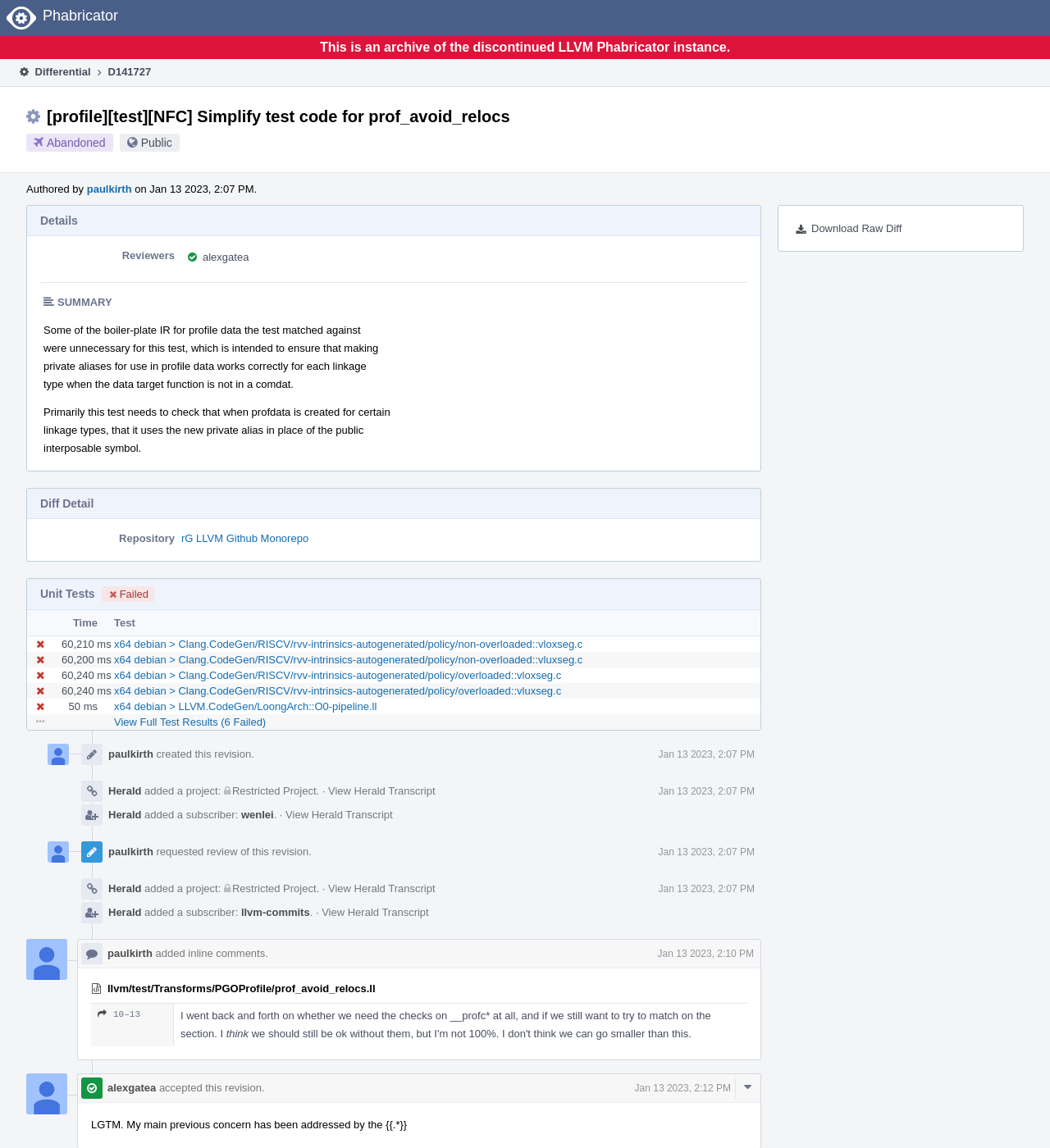Give a full account of the webpage's elements and their arrangement.

This webpage appears to be a code review page for a specific revision in a version control system. At the top, there is a link to "Home Phabricator" and a heading that indicates this is an archive of a discontinued LLVM Phabricator instance. Below this, there is a heading with the title of the revision, "[profile][test][NFC] Simplify test code for prof_avoid_relocs AbandonedPublic", along with links to "Public" and the author's name, "paulkirth".

To the right of the author's name, there is a timestamp indicating when the revision was created, "Jan 13 2023, 2:07 PM". Below this, there is a link to "Download Raw Diff". 

The main content of the page is divided into several sections. The first section, "Details", contains a table with a single row that lists the reviewers, including "alexgatea". 

The next section, "SUMMARY", contains a brief description of the revision, which explains that some boiler-plate IR for profile data was unnecessary and has been removed. 

The "Diff Detail" section contains information about the repository, "rG LLVM Github Monorepo". 

The "Unit Tests Failed" section contains a table with four rows, each representing a failed unit test. The table columns include the test name, time taken, and a link to the test result. The tests are related to Clang code generation and LLVM code generation.

At the bottom of the page, there are links to "View Full Test Results" and "View Herald Transcript", along with some additional information about the revision, including the author and timestamp.